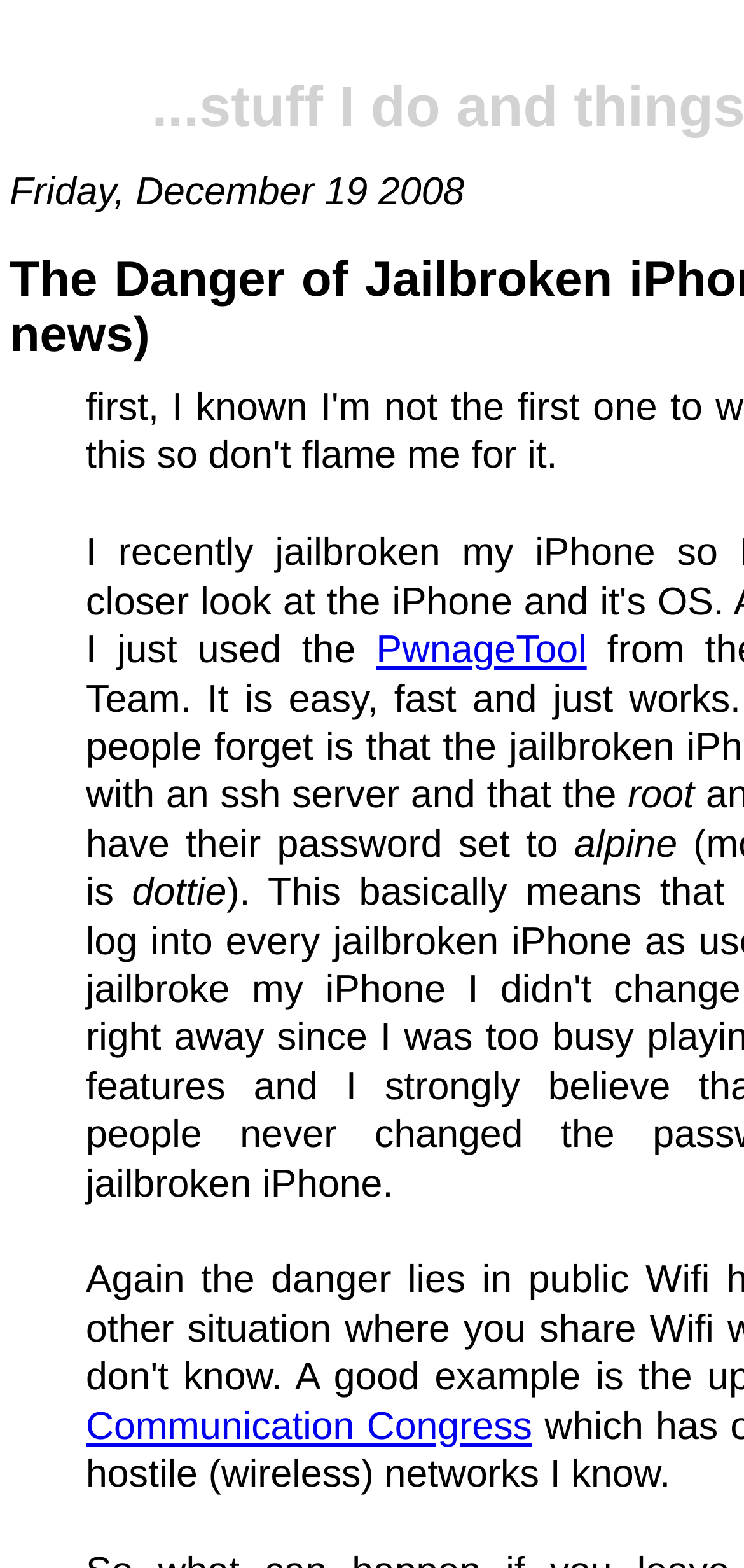Please determine the primary heading and provide its text.

...stuff I do and things I like...